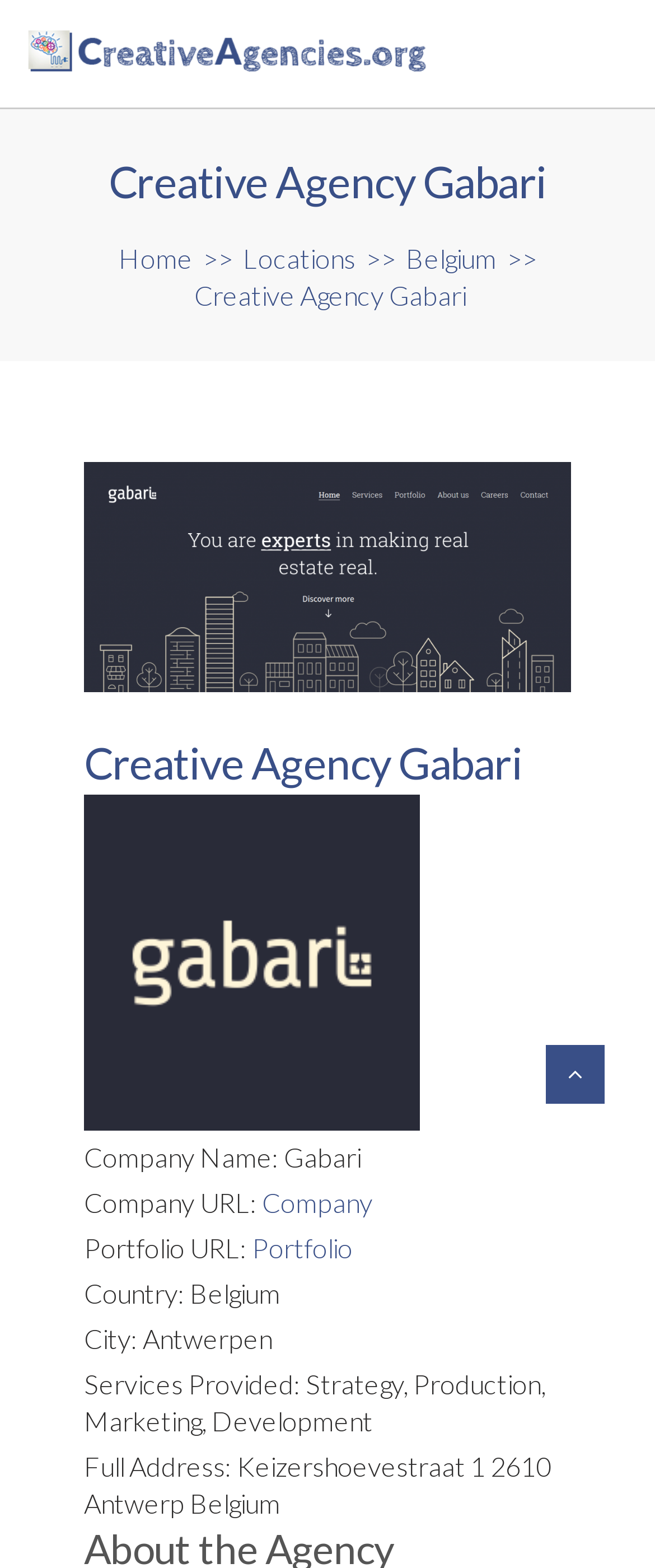Use the details in the image to answer the question thoroughly: 
What is the URL of the company?

The URL of the company can be found in the link 'Company' next to the static text 'Company URL:'.